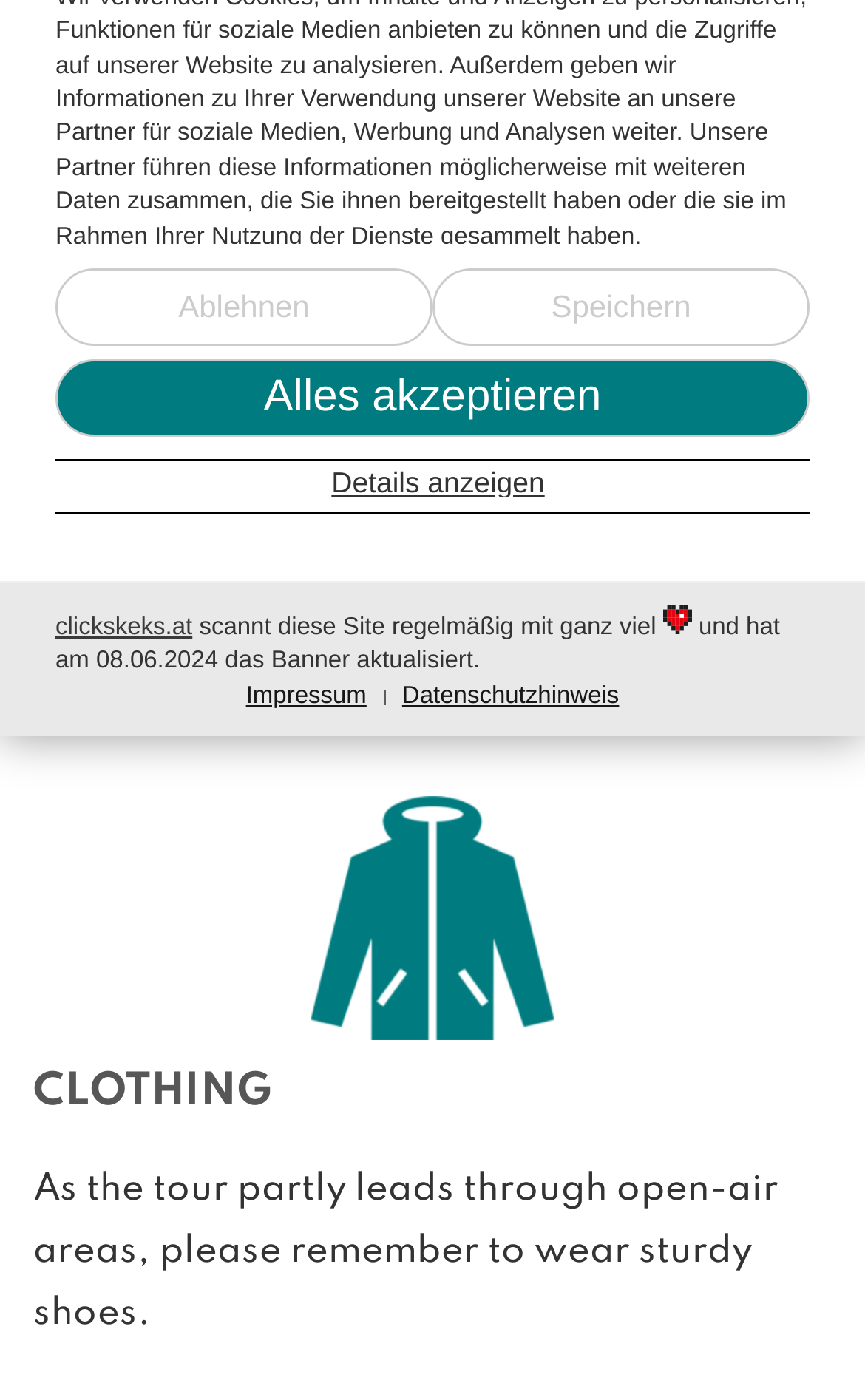Identify the bounding box for the described UI element: "Alles akzeptieren".

[0.064, 0.256, 0.936, 0.312]